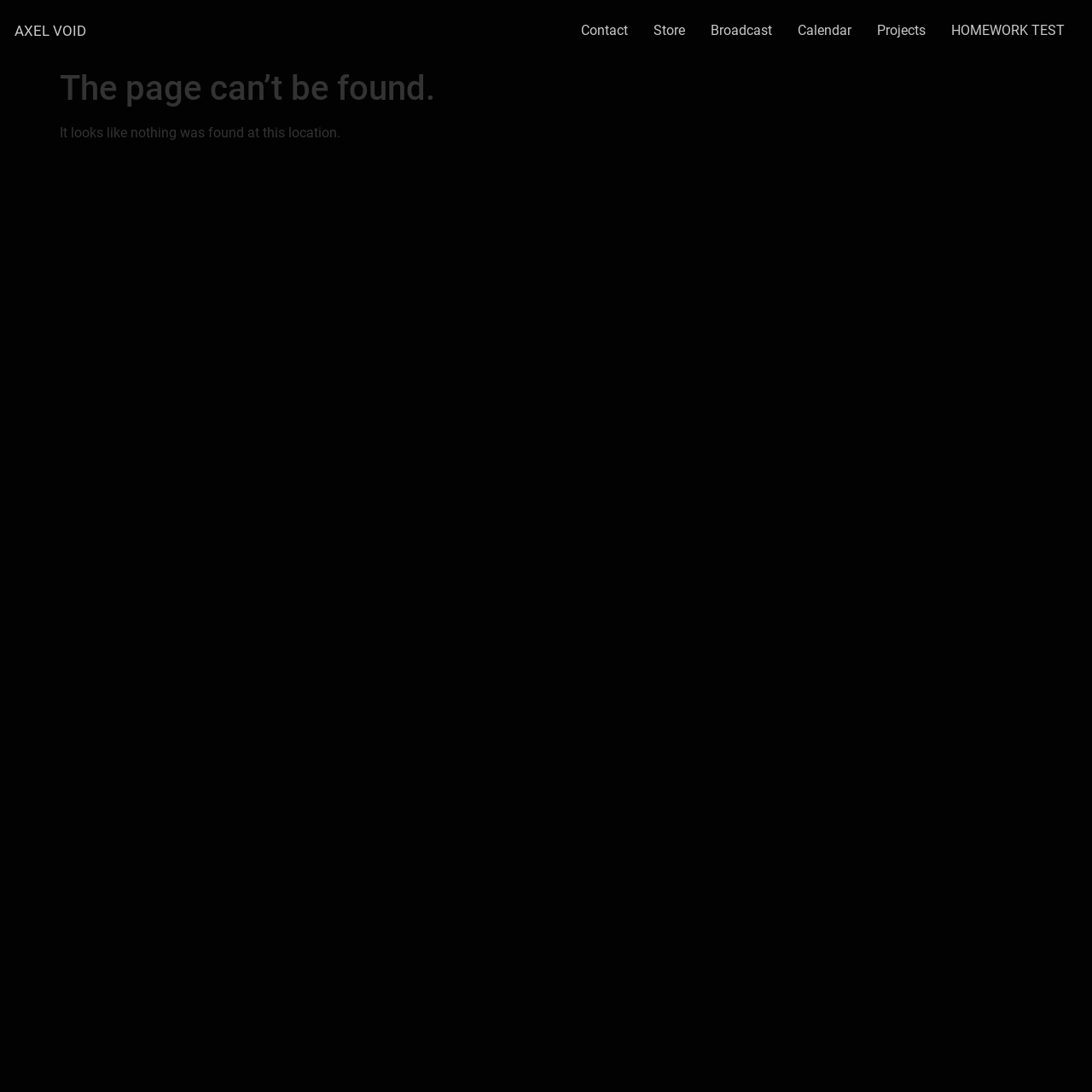How many navigation links are available?
Using the image, give a concise answer in the form of a single word or short phrase.

6